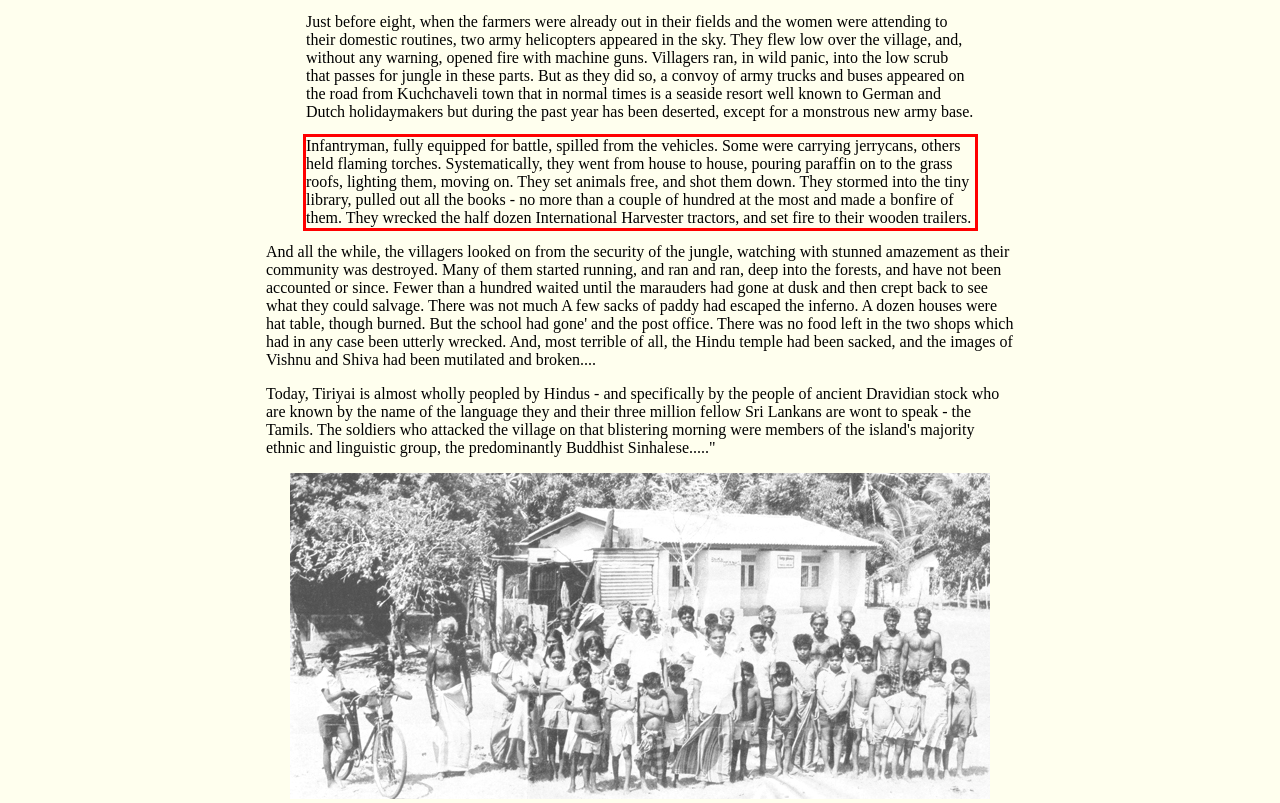Analyze the screenshot of the webpage that features a red bounding box and recognize the text content enclosed within this red bounding box.

Infantryman, fully equipped for battle, spilled from the vehicles. Some were carrying jerrycans, others held flaming torches. Systematically, they went from house to house, pouring paraffin on to the grass roofs, lighting them, moving on. They set animals free, and shot them down. They stormed into the tiny library, pulled out all the books - no more than a couple of hundred at the most and made a bonfire of them. They wrecked the half dozen International Harvester tractors, and set fire to their wooden trailers.